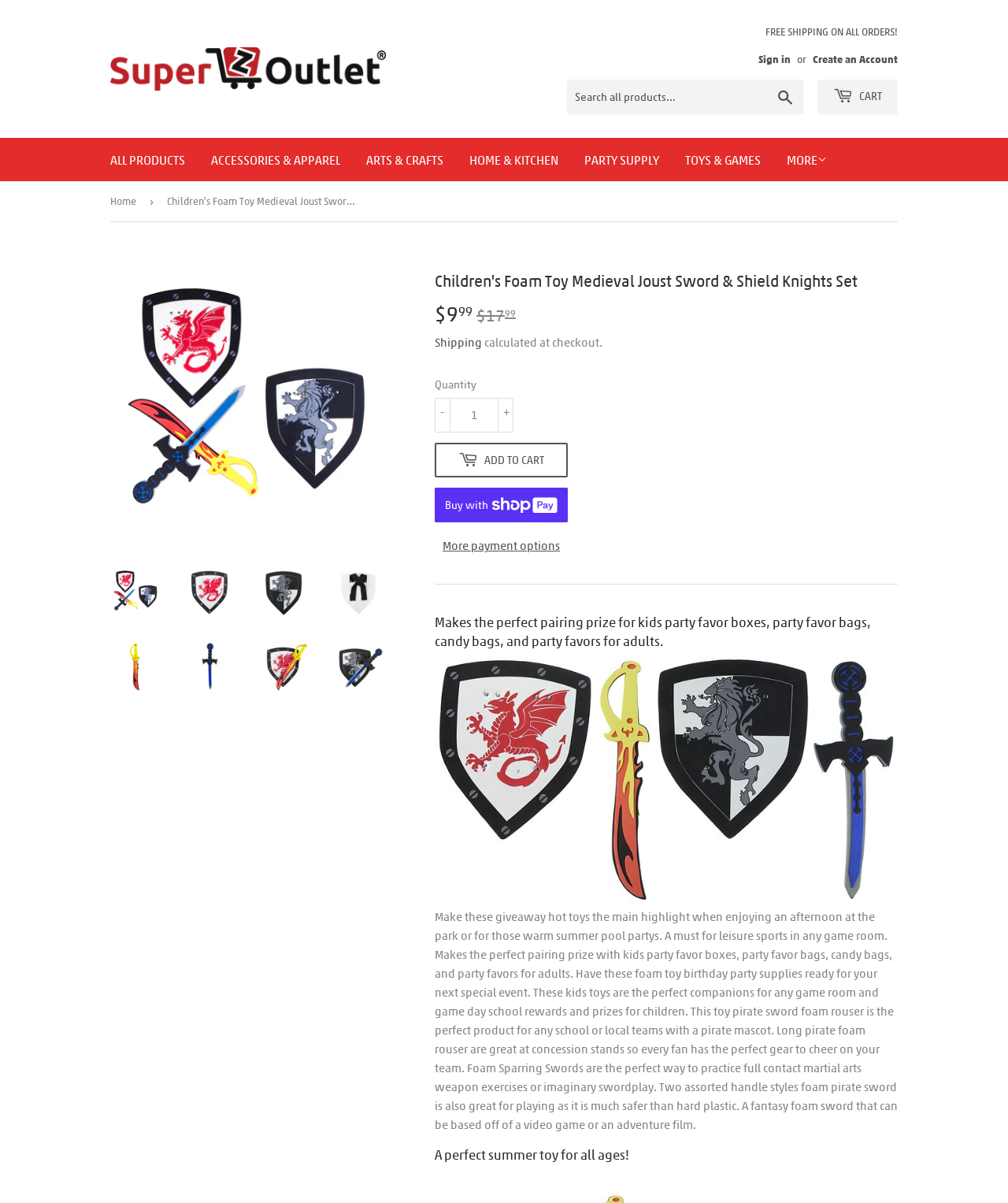Please specify the coordinates of the bounding box for the element that should be clicked to carry out this instruction: "Add to cart". The coordinates must be four float numbers between 0 and 1, formatted as [left, top, right, bottom].

[0.431, 0.368, 0.563, 0.397]